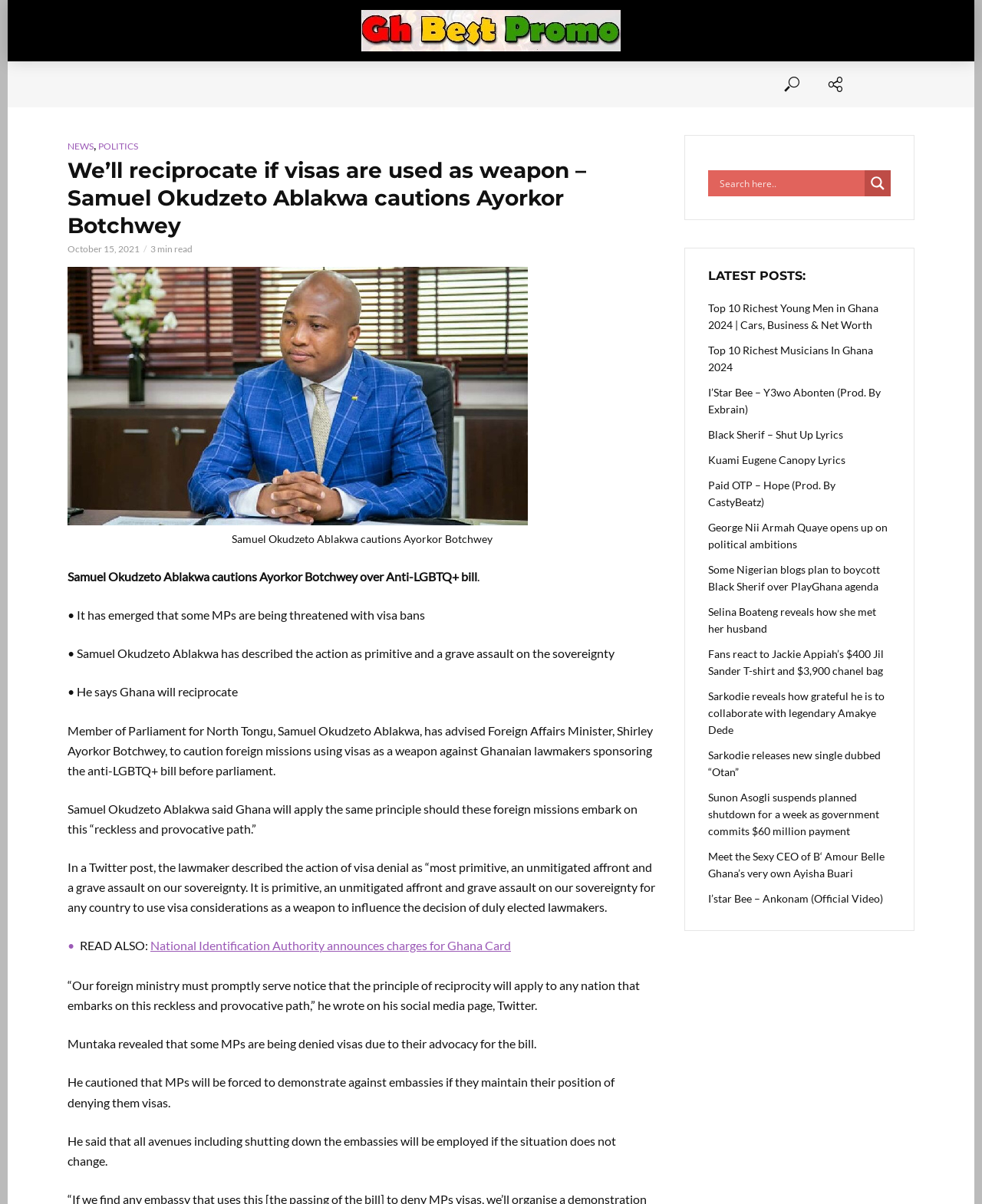Provide the bounding box coordinates, formatted as (top-left x, top-left y, bottom-right x, bottom-right y), with all values being floating point numbers between 0 and 1. Identify the bounding box of the UI element that matches the description: Entertainment News

[0.243, 0.051, 0.396, 0.089]